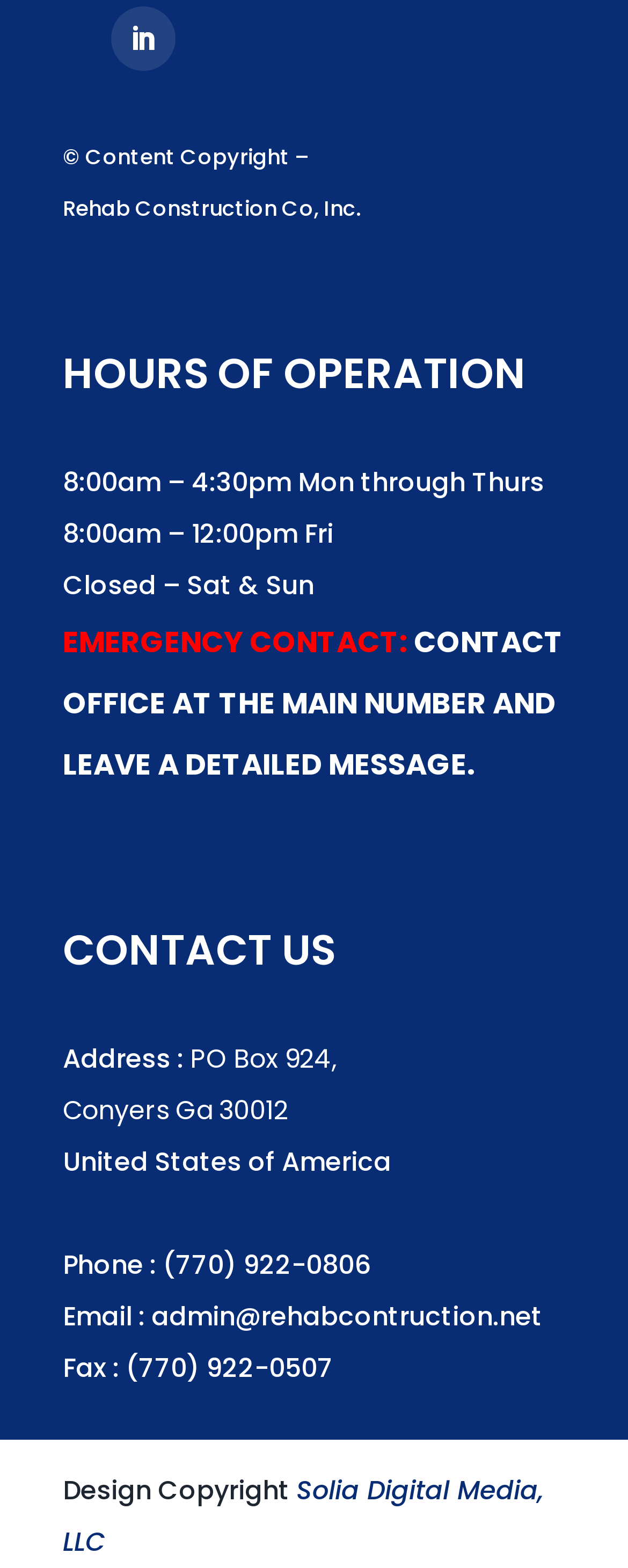What is the fax number of the office?
Please look at the screenshot and answer using one word or phrase.

(770) 922-0507